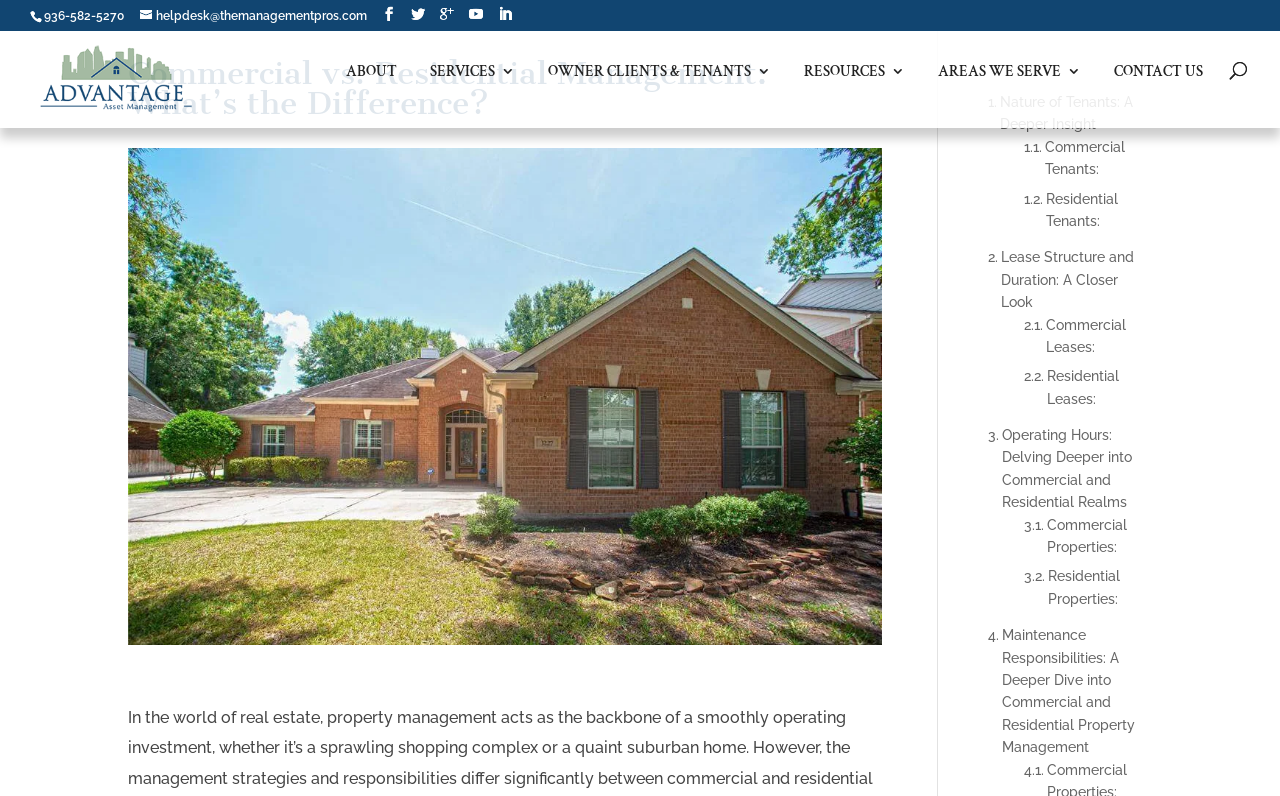Determine the bounding box for the UI element as described: "MH Themes". The coordinates should be represented as four float numbers between 0 and 1, formatted as [left, top, right, bottom].

None